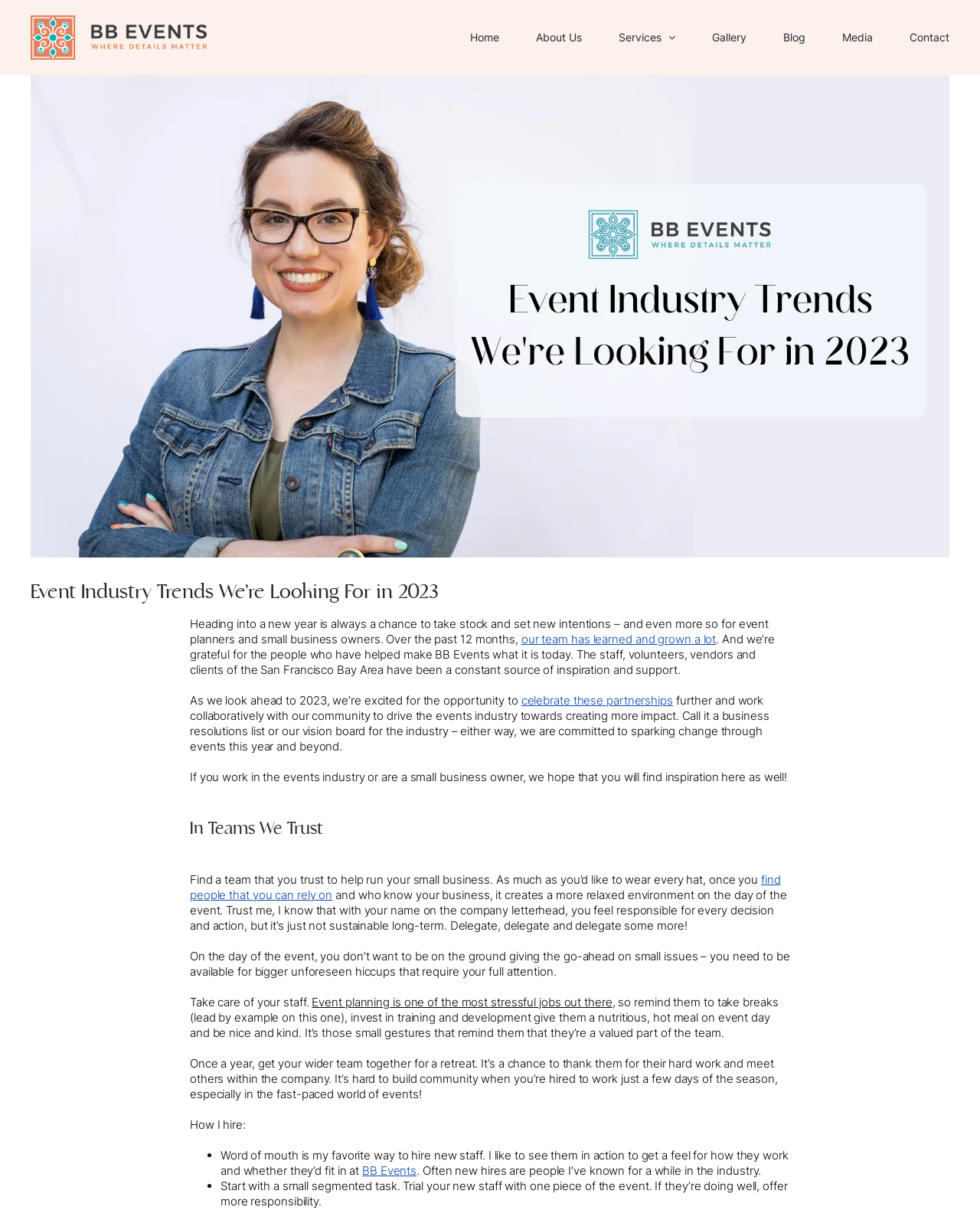Please determine the bounding box coordinates of the element to click in order to execute the following instruction: "Click the 'find people that you can rely on' link". The coordinates should be four float numbers between 0 and 1, specified as [left, top, right, bottom].

[0.194, 0.721, 0.797, 0.745]